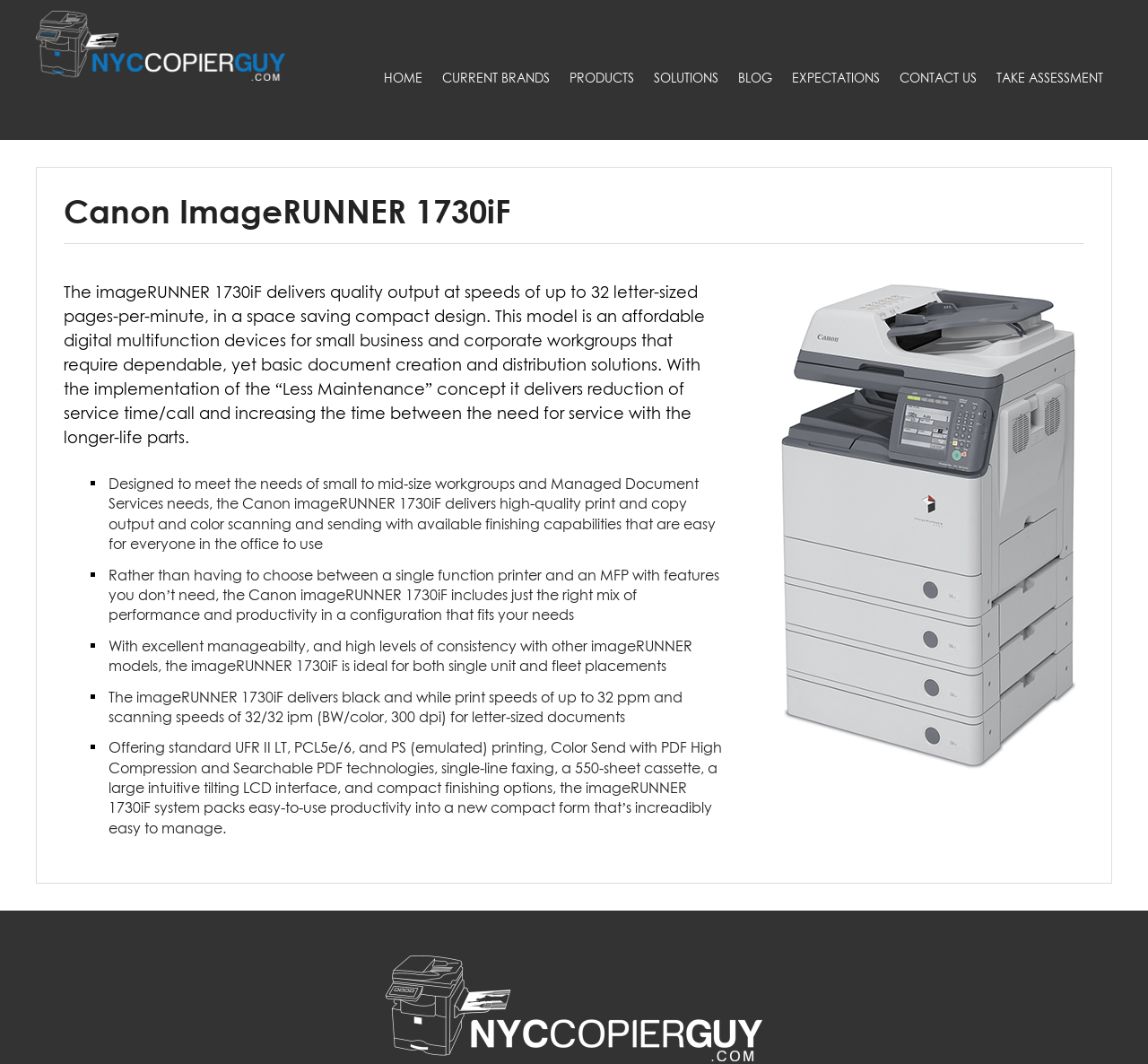Specify the bounding box coordinates of the area that needs to be clicked to achieve the following instruction: "Click the TAKE ASSESSMENT link".

[0.86, 0.0, 0.969, 0.096]